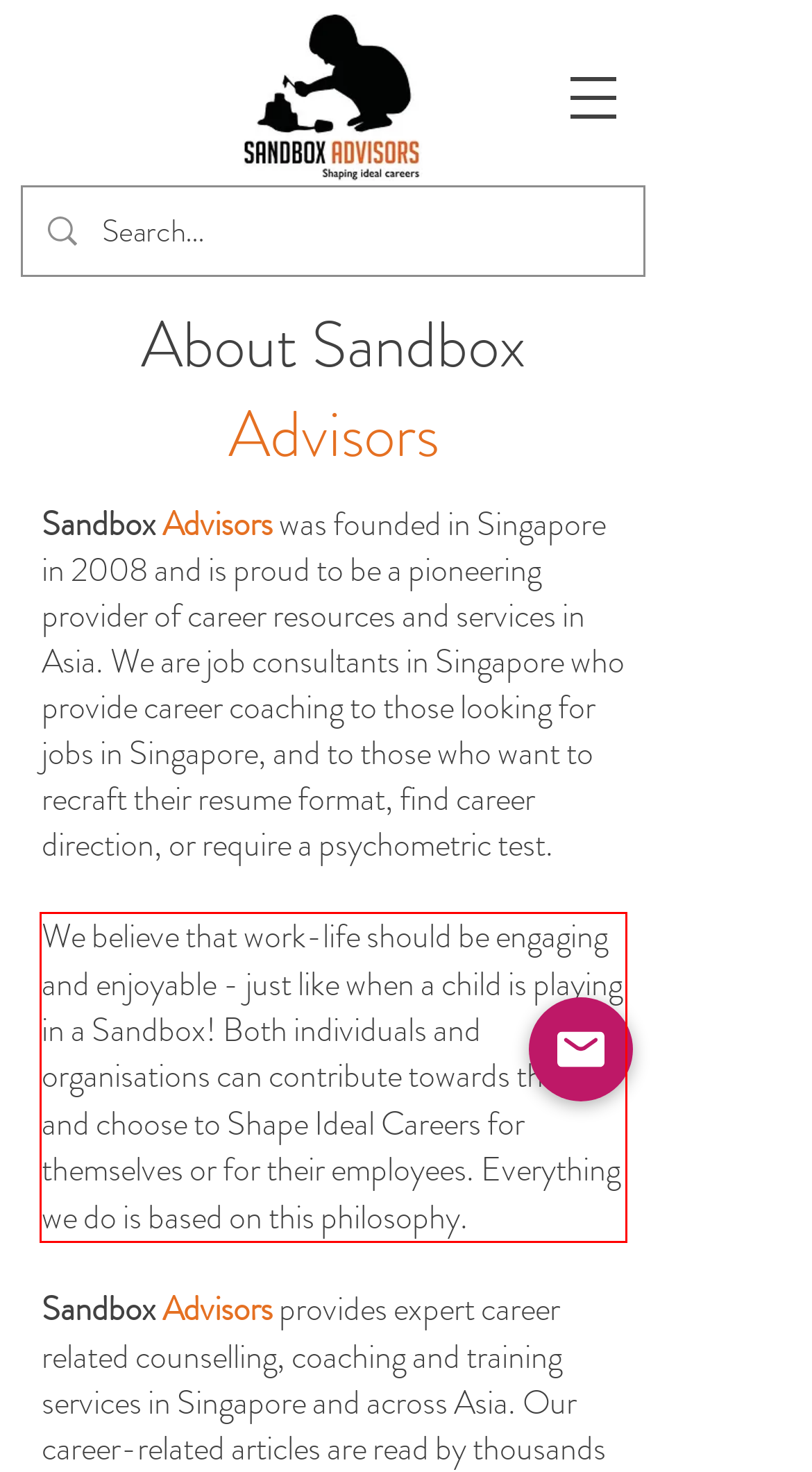Please look at the webpage screenshot and extract the text enclosed by the red bounding box.

We believe that work-life should be engaging and enjoyable - just like when a child is playing in a Sandbox! Both individuals and organisations can contribute towards this end and choose to Shape Ideal Careers for themselves or for their employees. Everything we do is based on this philosophy.